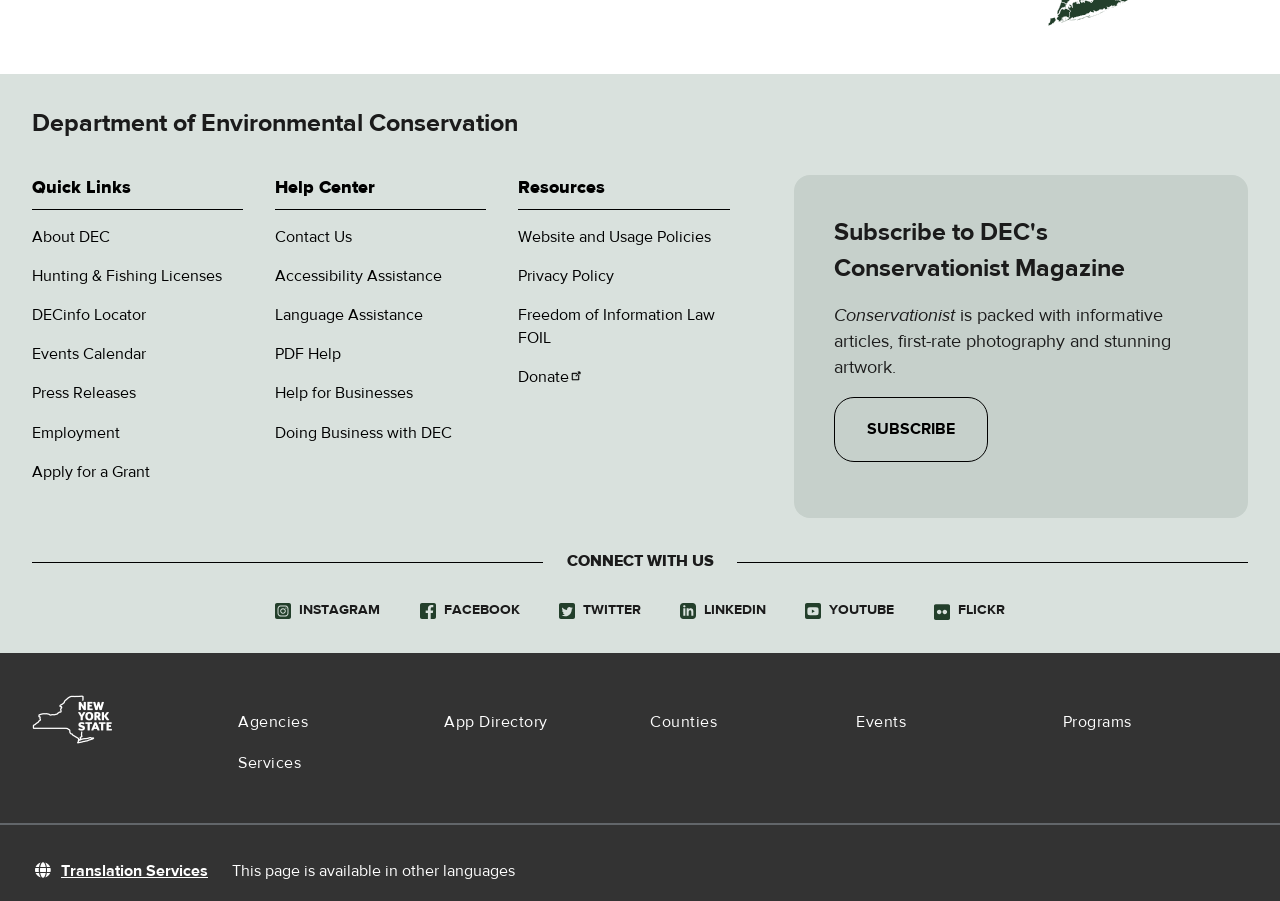From the webpage screenshot, predict the bounding box of the UI element that matches this description: "Subscribe(link is external)".

[0.651, 0.441, 0.772, 0.513]